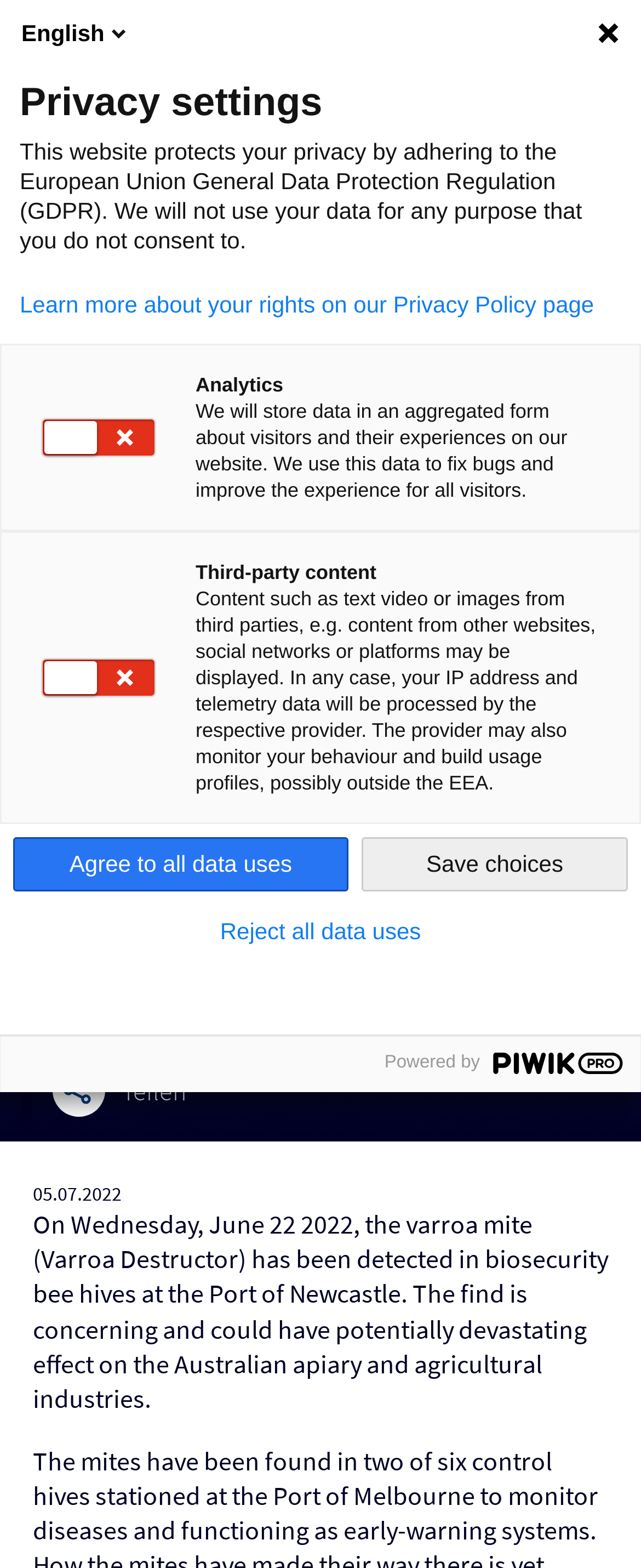Find the bounding box coordinates of the UI element according to this description: "Agree to all data uses".

[0.021, 0.534, 0.544, 0.569]